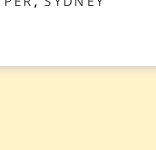Answer the following query with a single word or phrase:
What is the status of Monaco?

Luxurious locale